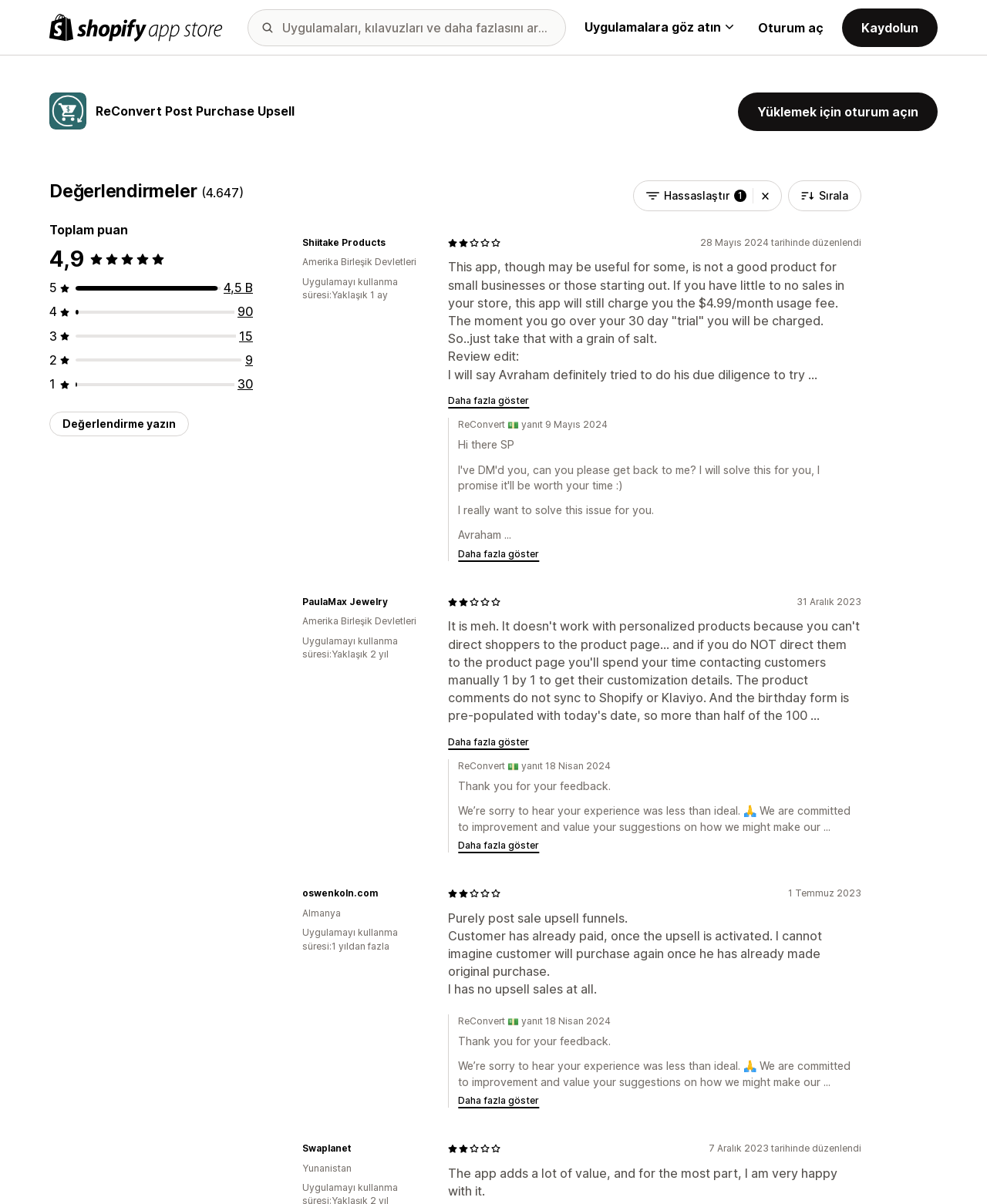How many reviews does ReConvert Post Purchase Upsell have?
Based on the image, provide a one-word or brief-phrase response.

4503